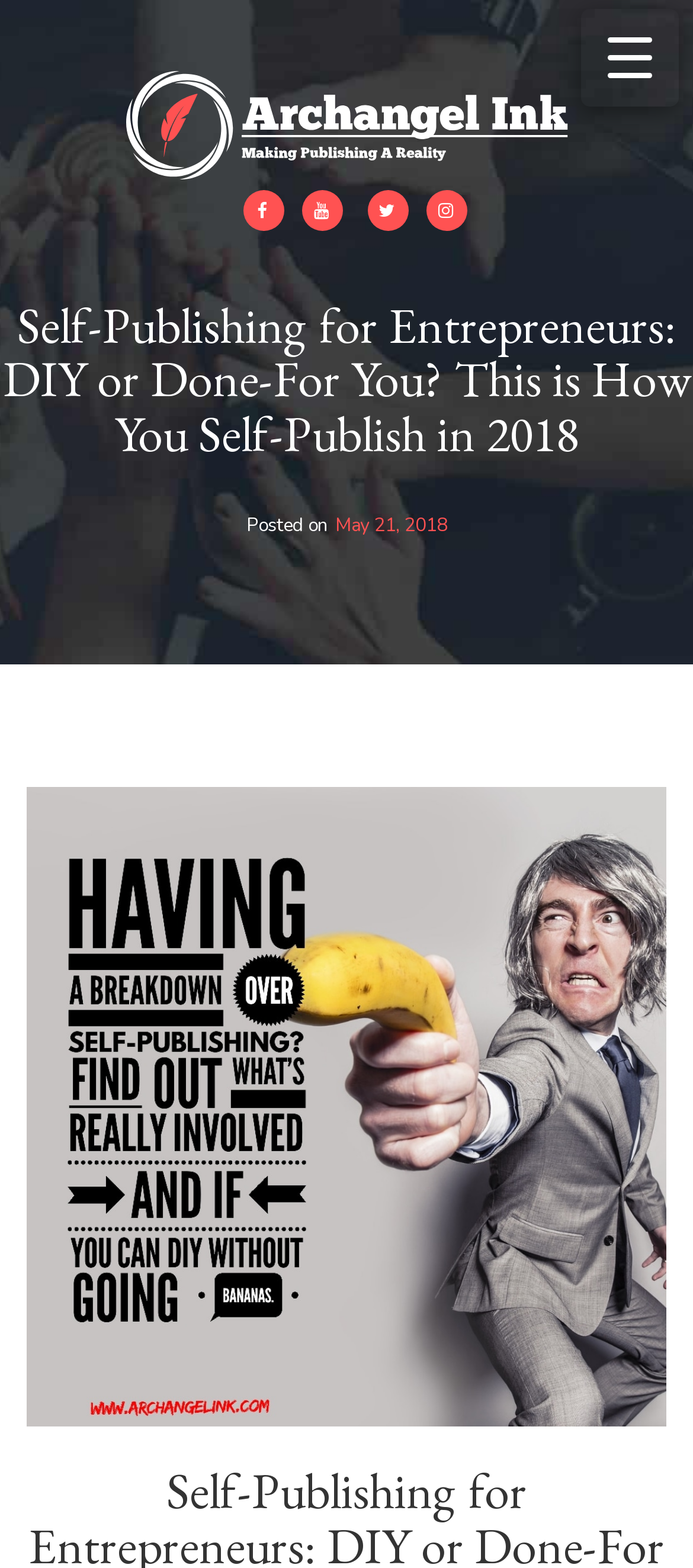Give a detailed account of the webpage.

The webpage appears to be a blog post or article about self-publishing for entrepreneurs. At the top, there is a logo or image on the left, accompanied by a link to "Archangel Ink" on the right. Below this, there are four links arranged horizontally, possibly representing categories or tags.

The main heading of the article, "Self-Publishing for Entrepreneurs: DIY or Done-For You? This is How You Self-Publish in 2018", is prominently displayed across the top of the page. 

On the right side of the page, near the top, there is a section with the text "Posted on" followed by a link to the date "May 21, 2018". 

At the top right corner, there is a button labeled "Menu Trigger" that controls a menu container.